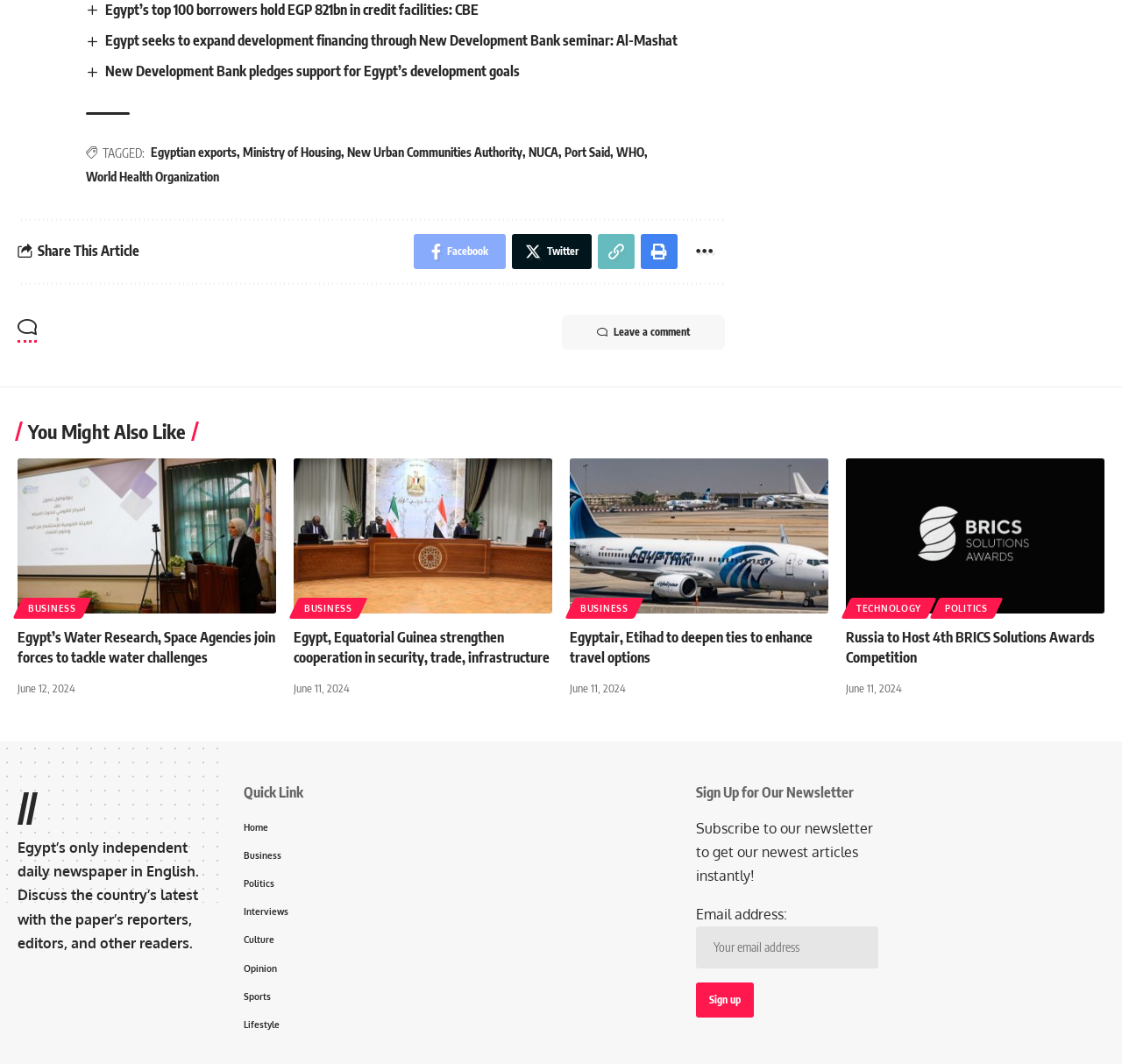Answer the question with a single word or phrase: 
What can be done with the 'Share This Article' button?

Share article